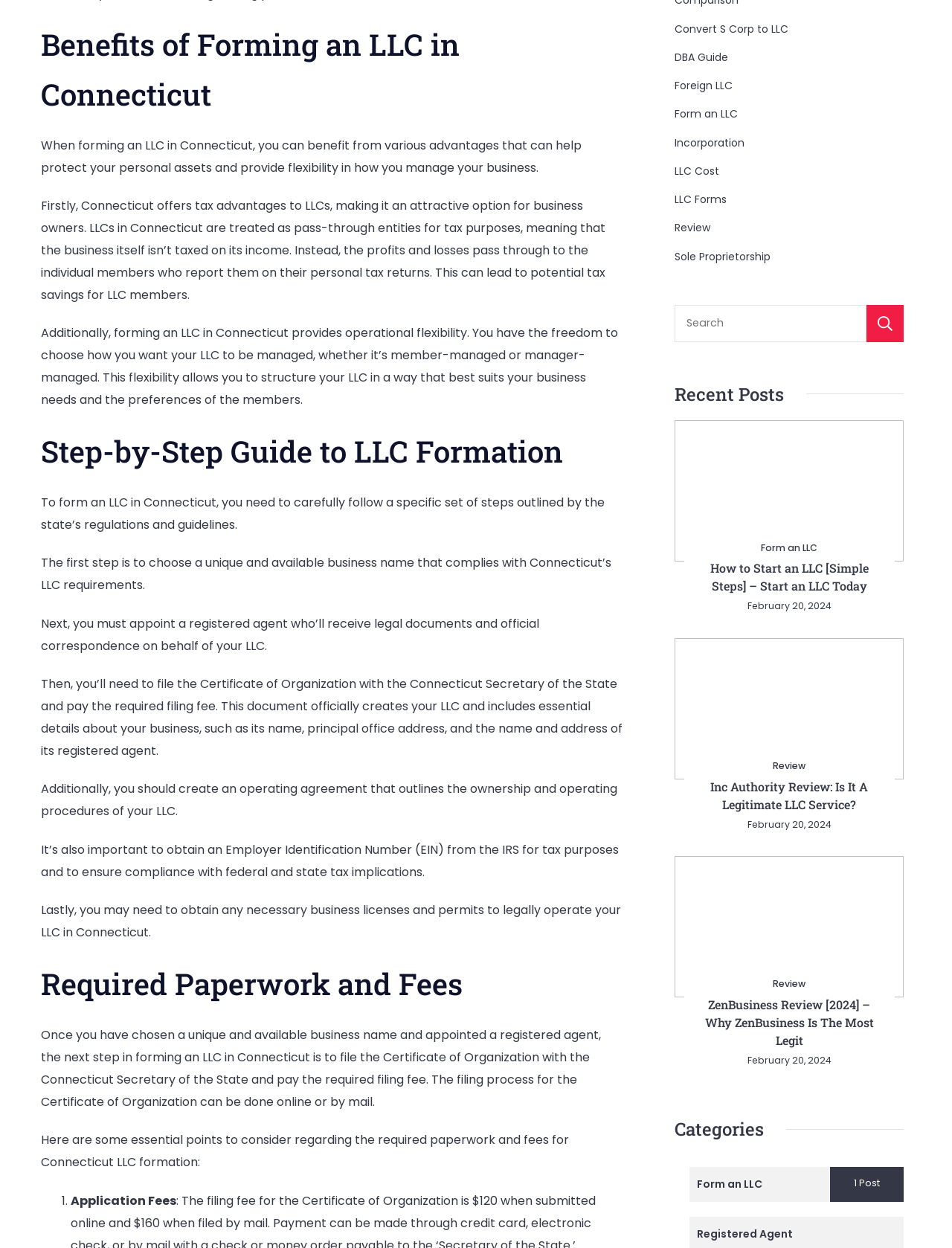What is the first step in forming an LLC in Connecticut?
Answer the question based on the image using a single word or a brief phrase.

Choose a unique and available business name